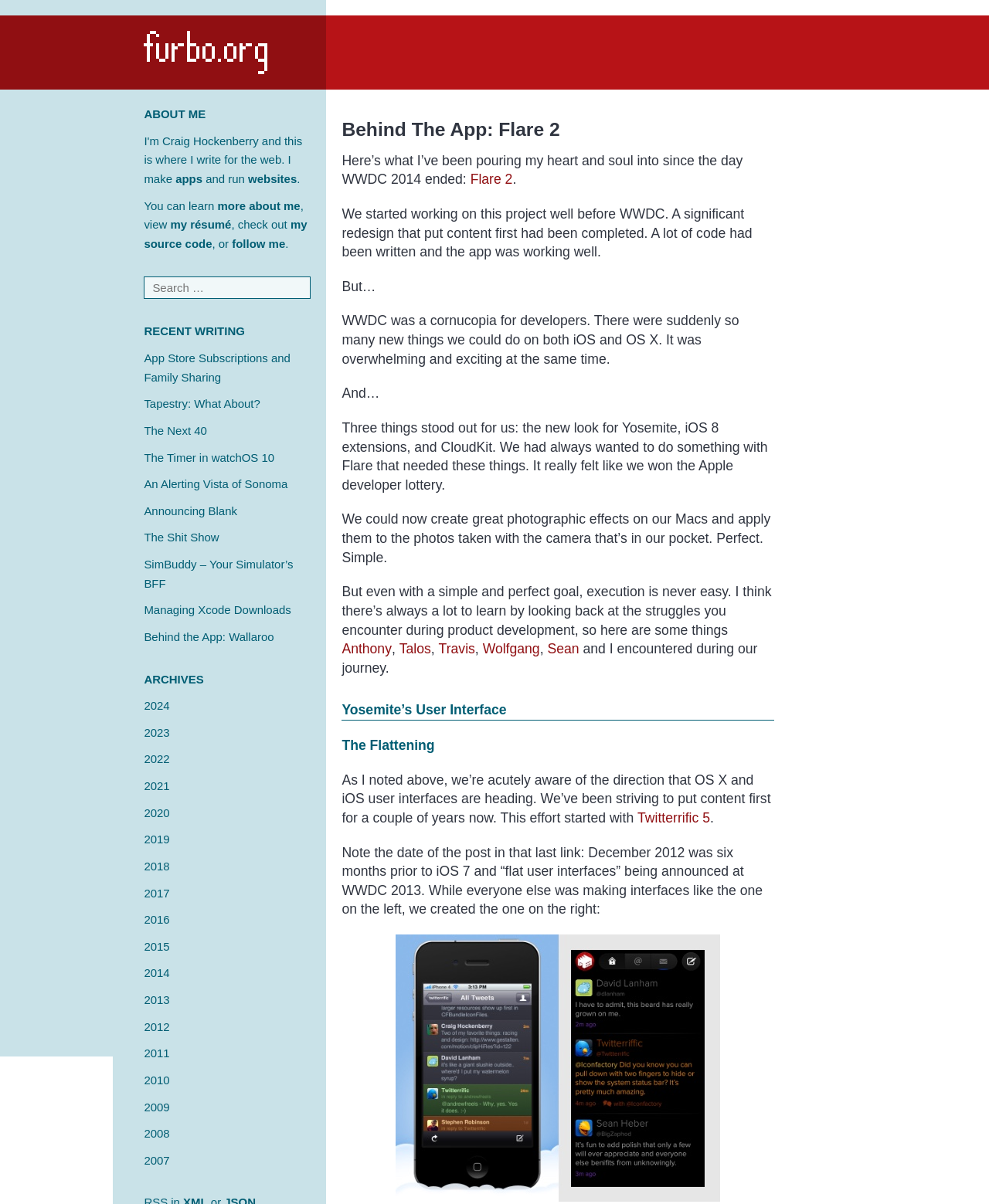Please find the bounding box coordinates of the element's region to be clicked to carry out this instruction: "learn more about Flare 2".

[0.476, 0.143, 0.518, 0.155]